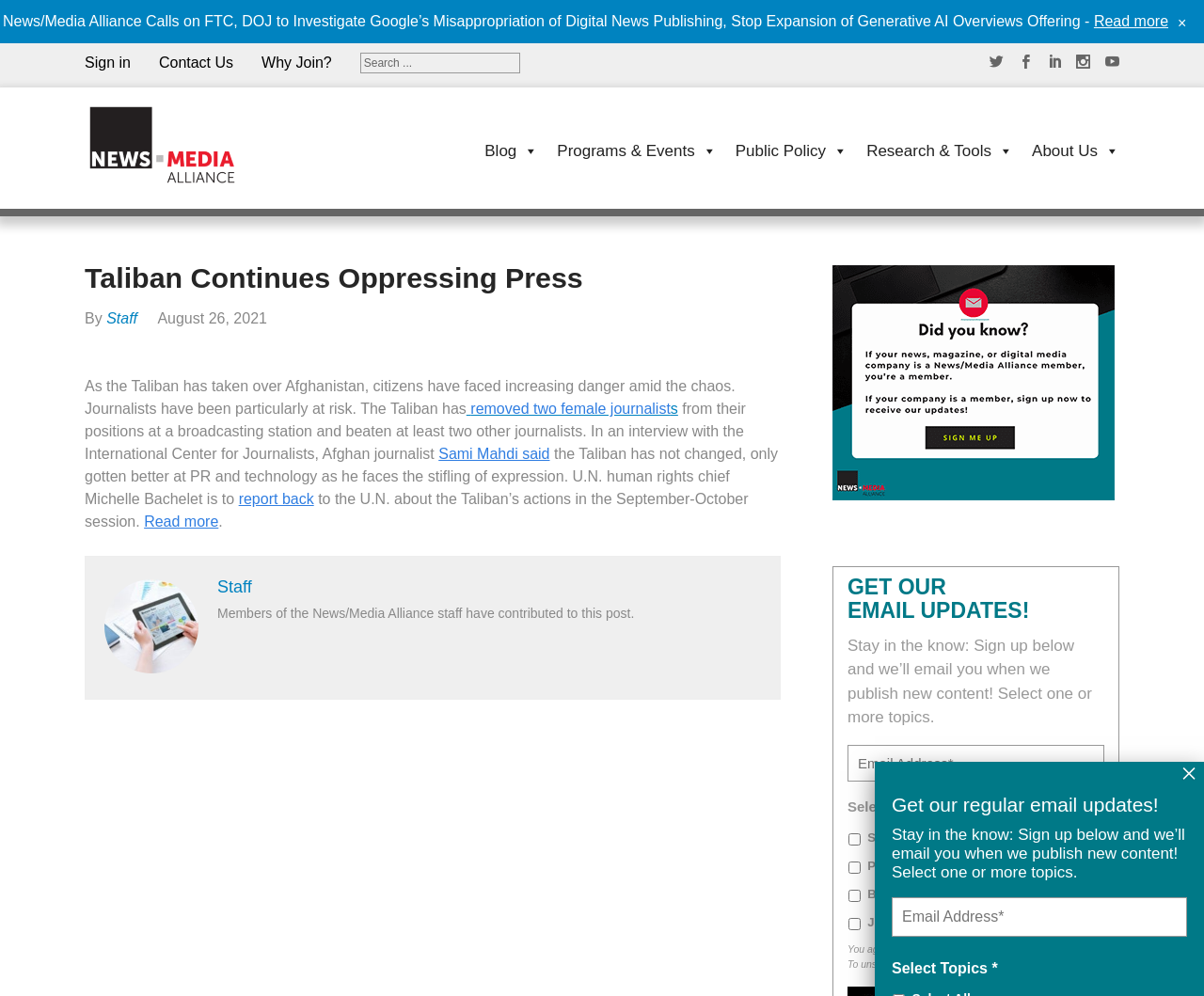Who is the U.N. human rights chief?
Provide a short answer using one word or a brief phrase based on the image.

Michelle Bachelet